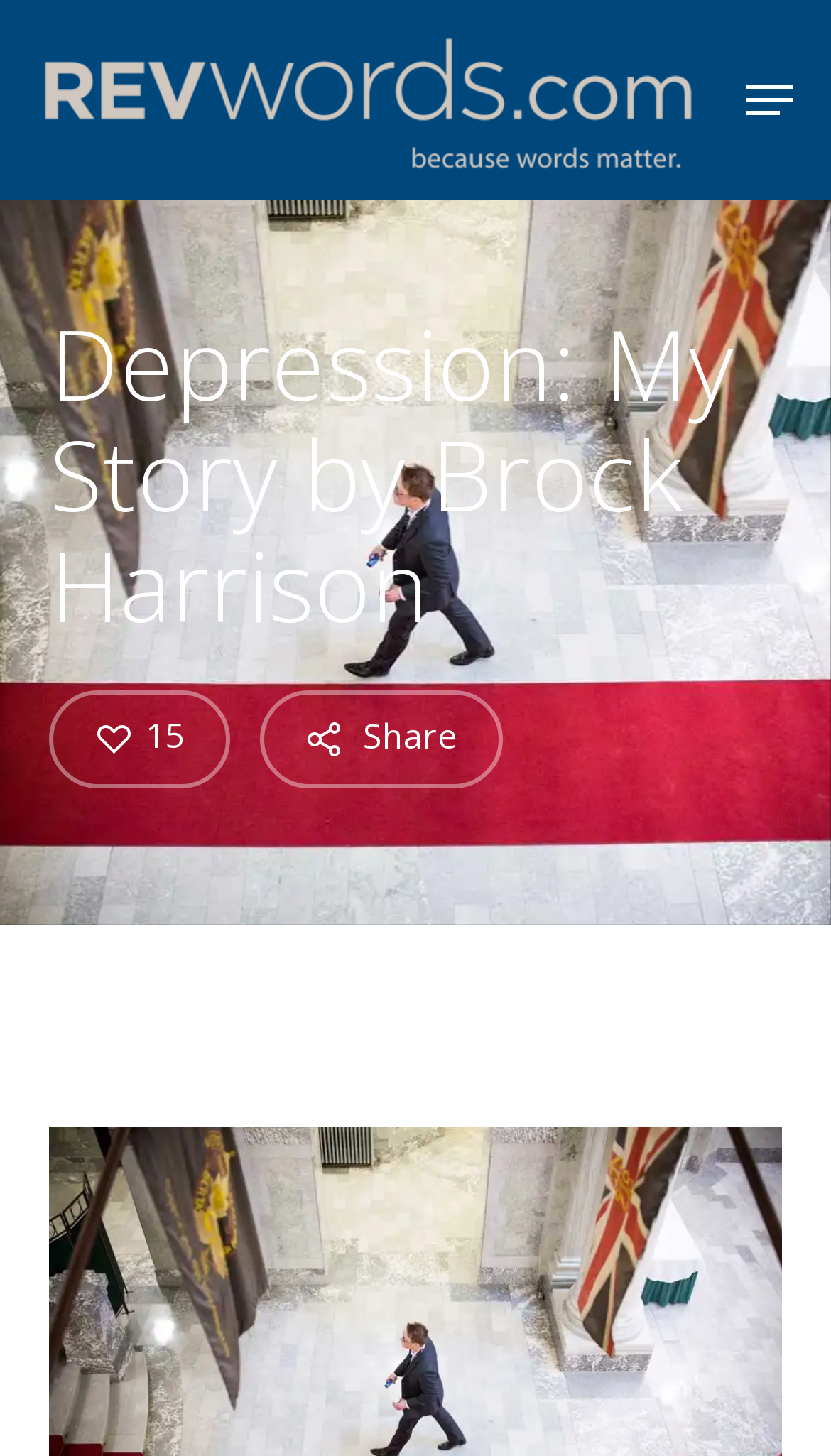Analyze the image and provide a detailed answer to the question: What is the name of the author?

I inferred the author's name from the heading 'Depression: My Story by Brock Harrison' which suggests that Brock Harrison is the author of the story.